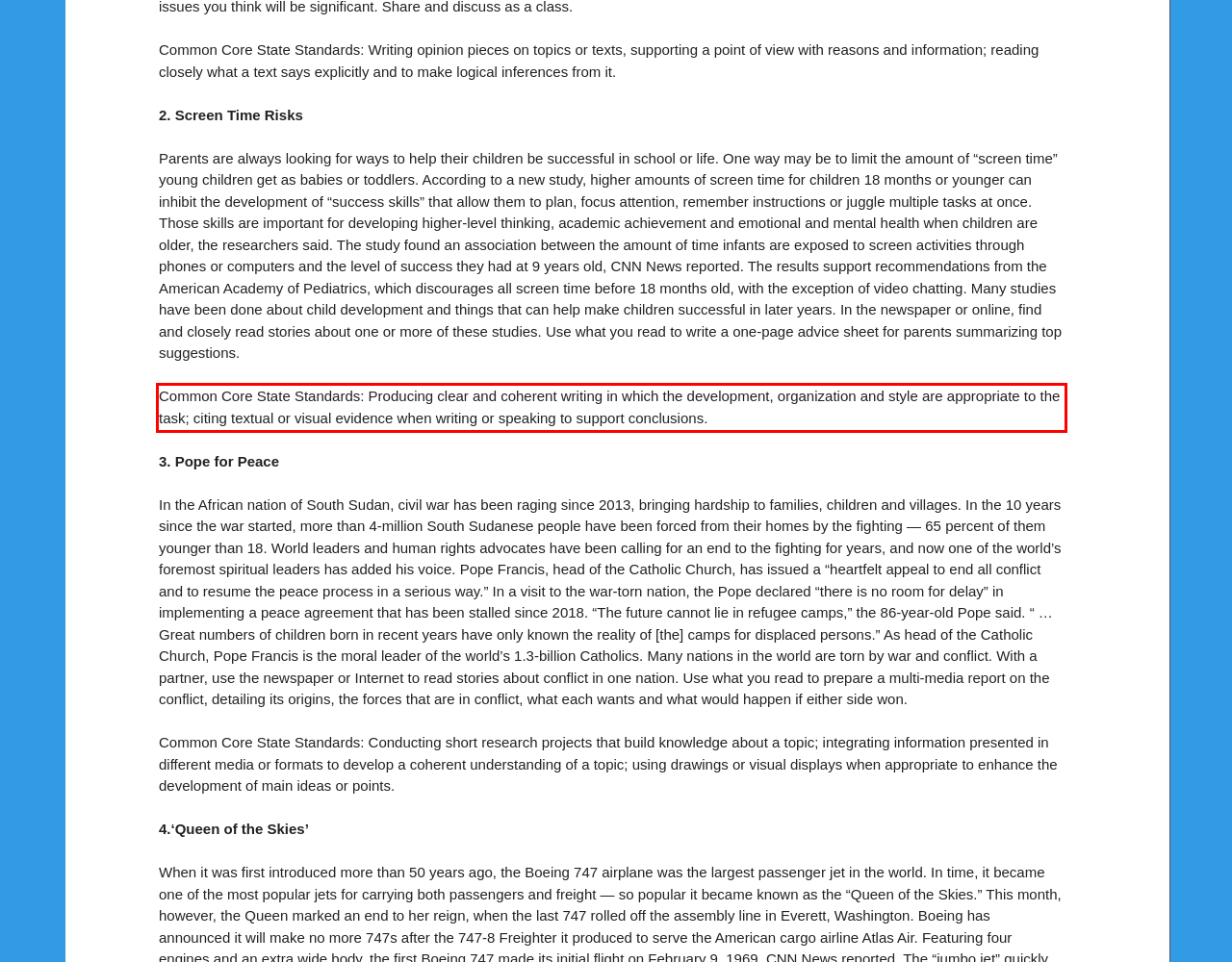Please analyze the screenshot of a webpage and extract the text content within the red bounding box using OCR.

Common Core State Standards: Producing clear and coherent writing in which the development, organization and style are appropriate to the task; citing textual or visual evidence when writing or speaking to support conclusions.